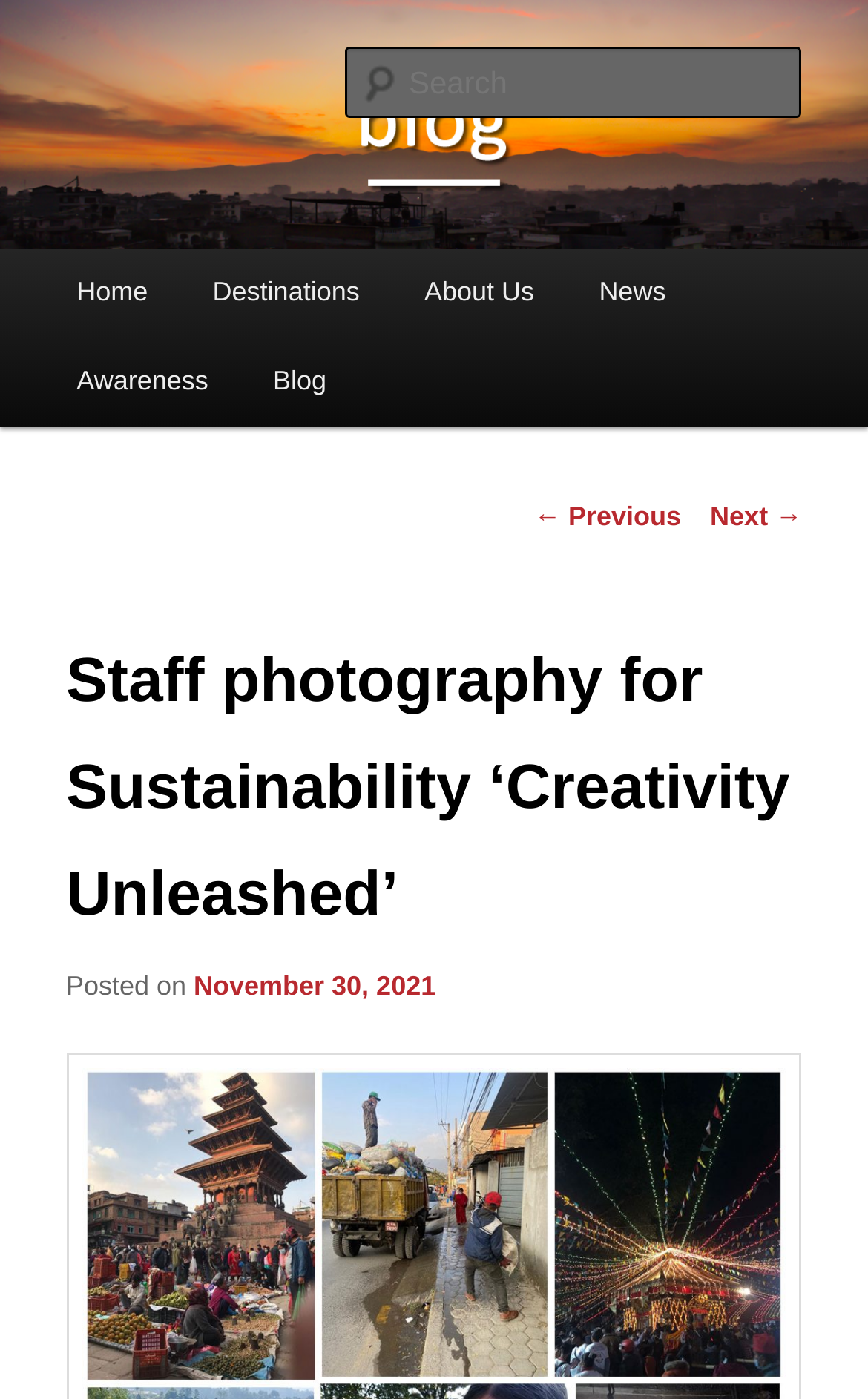Identify the bounding box coordinates of the section to be clicked to complete the task described by the following instruction: "view previous post". The coordinates should be four float numbers between 0 and 1, formatted as [left, top, right, bottom].

[0.615, 0.359, 0.785, 0.381]